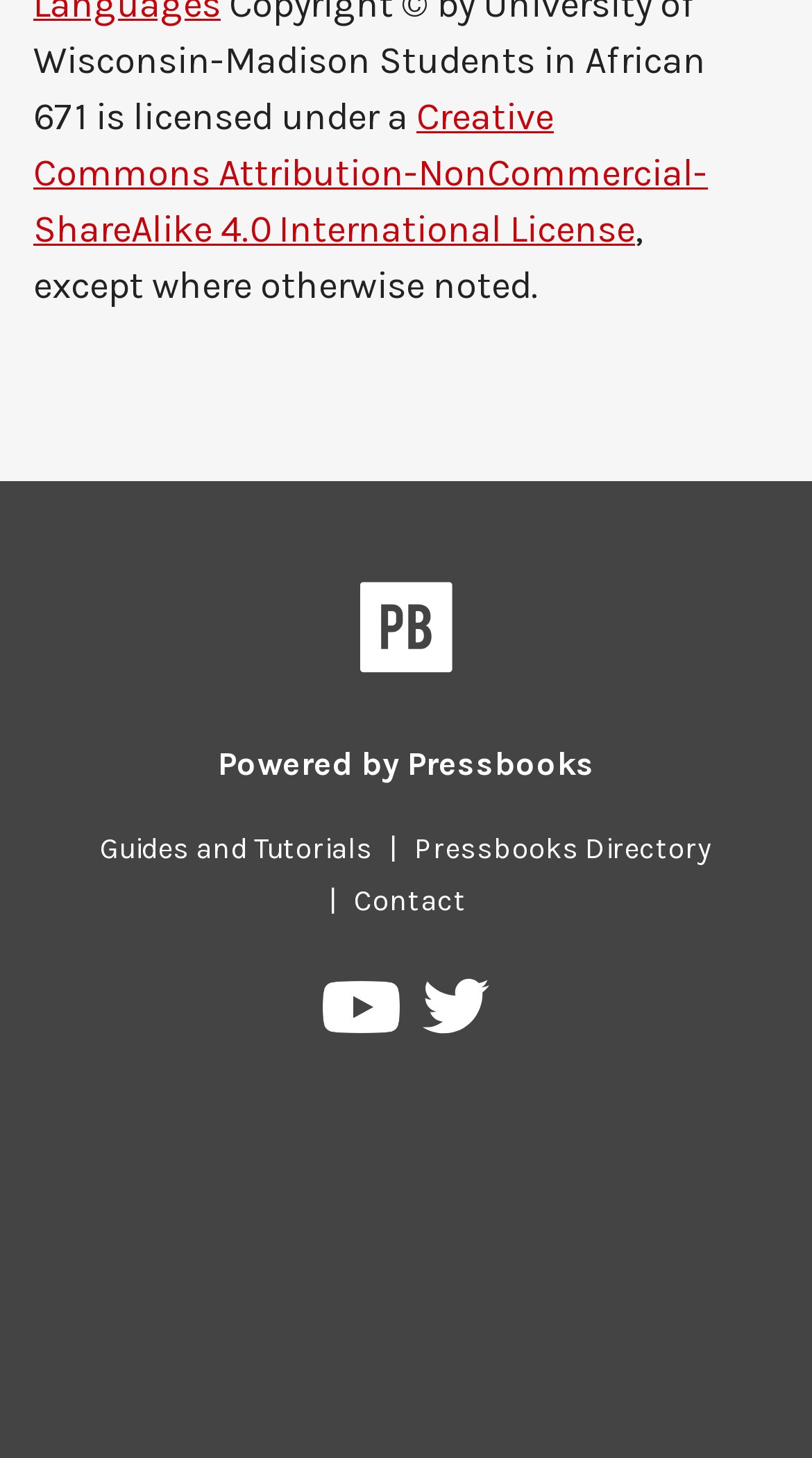Please find and report the bounding box coordinates of the element to click in order to perform the following action: "Go to January 2022". The coordinates should be expressed as four float numbers between 0 and 1, in the format [left, top, right, bottom].

None